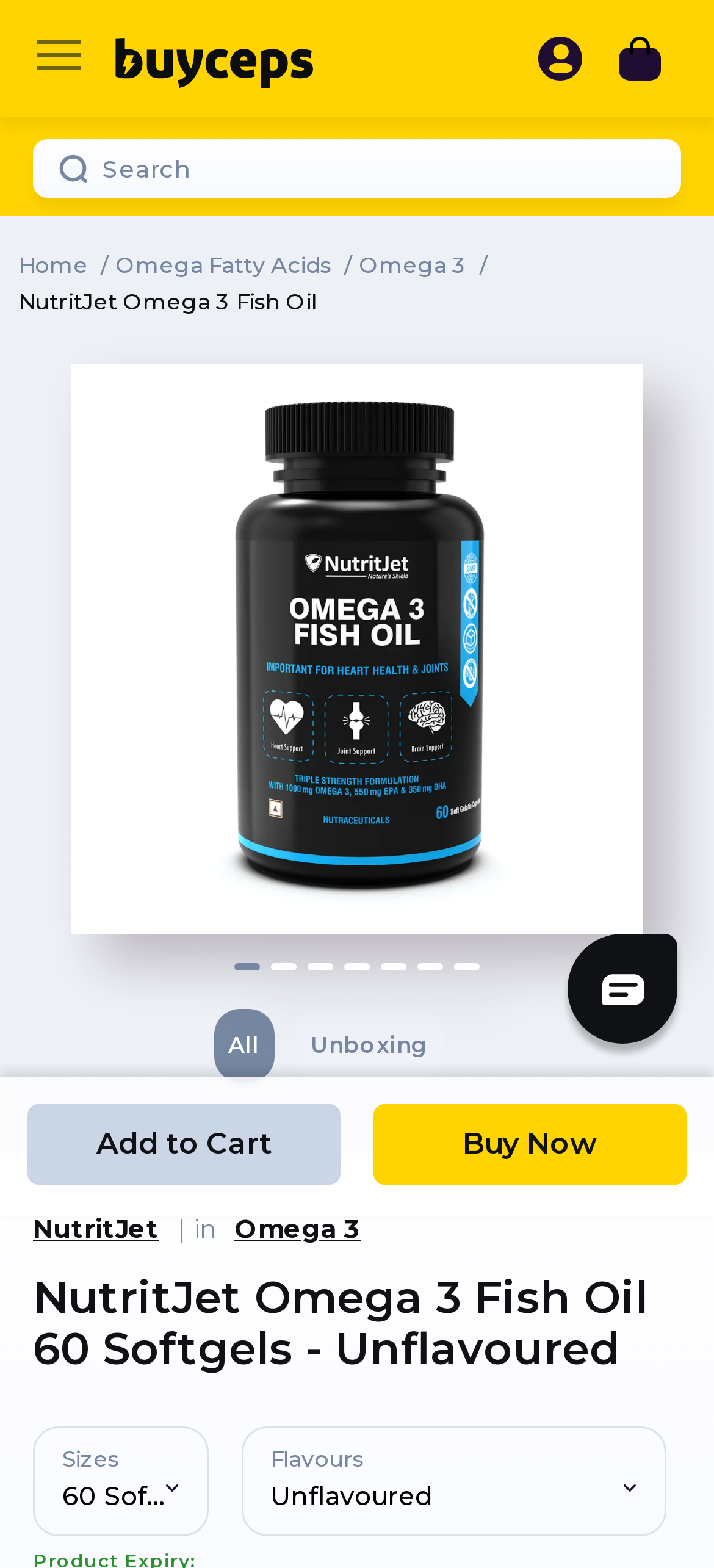Identify the bounding box of the HTML element described here: "NutritJet Omega 3 Fish Oil". Provide the coordinates as four float numbers between 0 and 1: [left, top, right, bottom].

[0.026, 0.183, 0.444, 0.201]